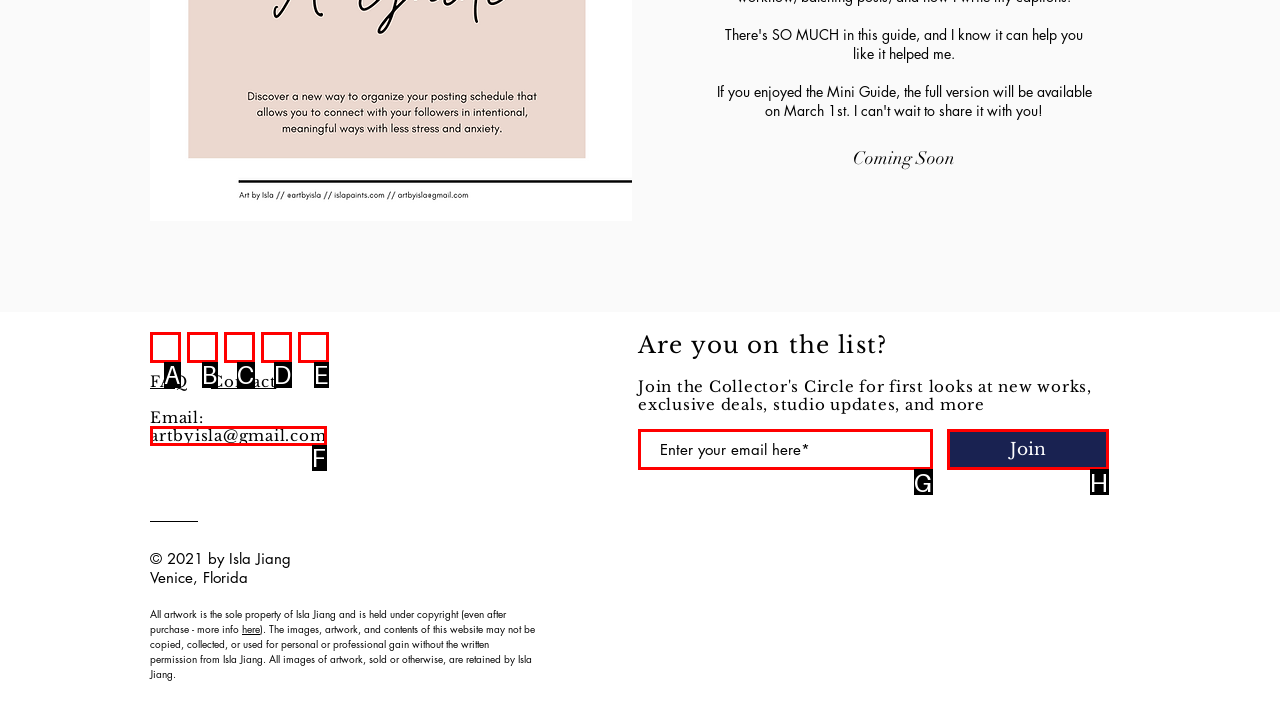Find the HTML element that matches the description: aria-label="Instagram"
Respond with the corresponding letter from the choices provided.

A